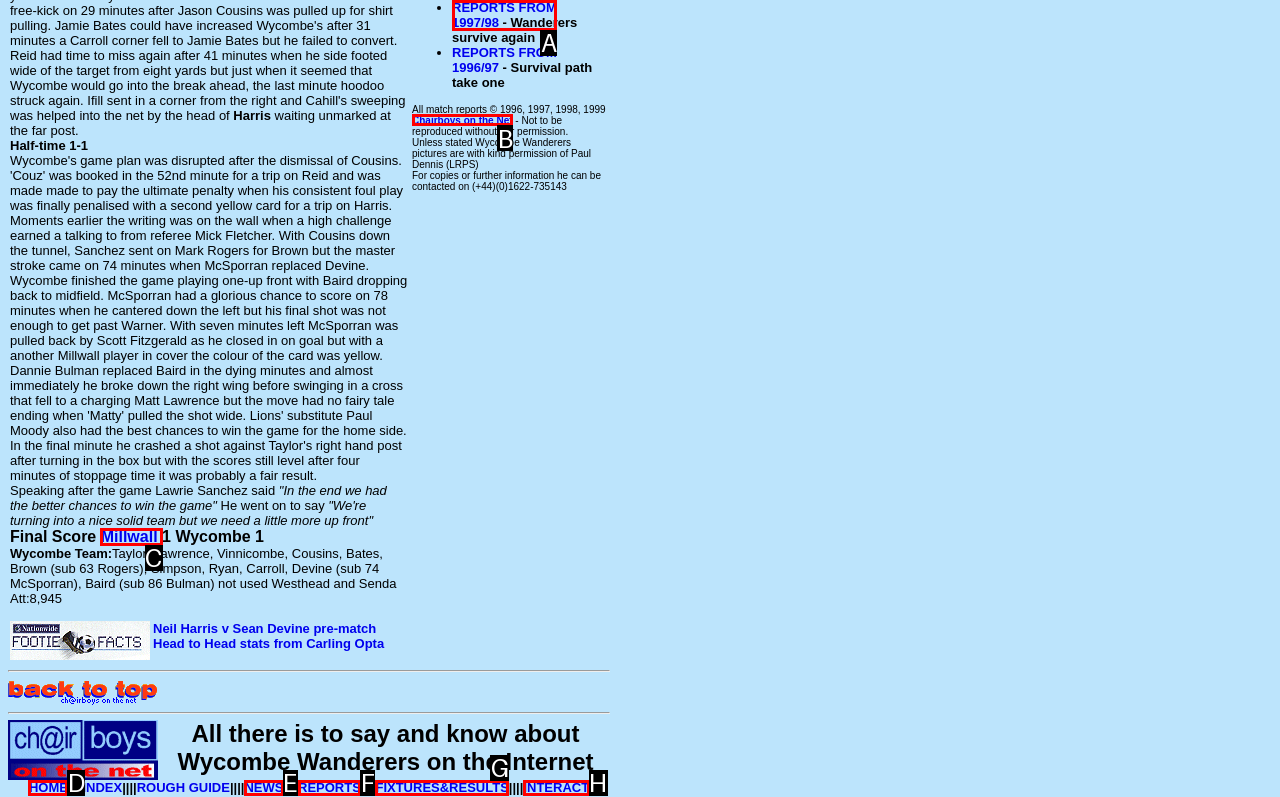Select the letter that corresponds to this element description: REPORTS FROM 1997/98
Answer with the letter of the correct option directly.

A